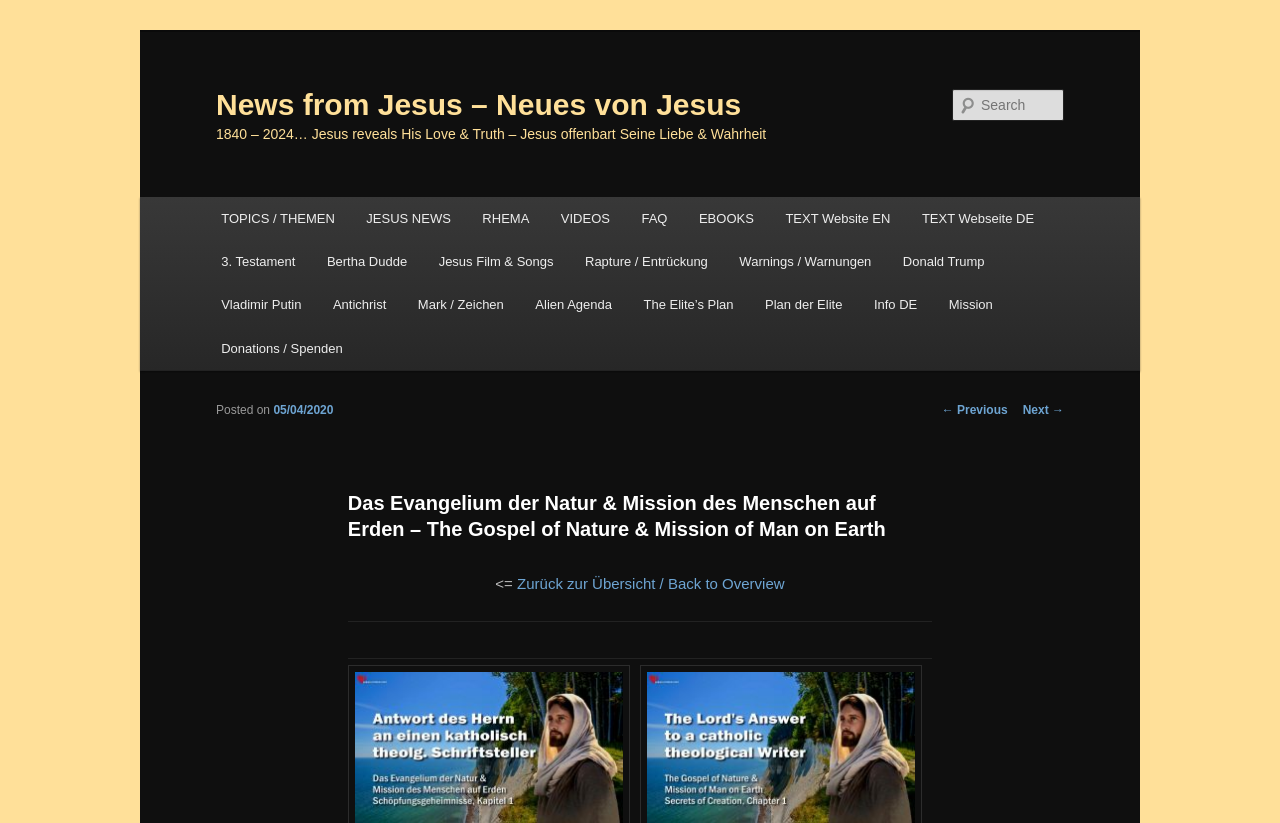Summarize the webpage in an elaborate manner.

This webpage is about "The Gospel of Nature & Mission of Man on Earth" and "News from Jesus – Neues von Jesus". At the top, there is a link to skip to the primary content. Below that, there are two headings: "News from Jesus – Neues von Jesus" and "1840 – 2024… Jesus reveals His Love & Truth – Jesus offenbart Seine Liebe & Wahrheit". 

On the top right, there is a search bar with a label "Search". Below the headings, there is a main menu with links to various topics, including "TOPICS / THEMEN", "JESUS NEWS", "RHEMA", "VIDEOS", "FAQ", "EBOOKS", and language options. 

The main content of the page is divided into sections. There is a section with links to various subtopics, including "3. Testament", "Bertha Dudde", "Jesus Film & Songs", and others. Below that, there is a section with links to more subtopics, including "Rapture / Entrückung", "Warnings / Warnungen", and others. 

Further down, there is a section with a table containing multiple grid cells, but no visible content. Above the table, there are links to navigate to previous and next pages. On the right side of the page, there is a section with a heading "Post navigation" and links to previous and next pages. 

At the bottom of the page, there is a section with a heading "Das Evangelium der Natur & Mission des Menschen auf Erden – The Gospel of Nature & Mission of Man on Earth" and a posted date "05/04/2020". There is also a link to go back to the overview.